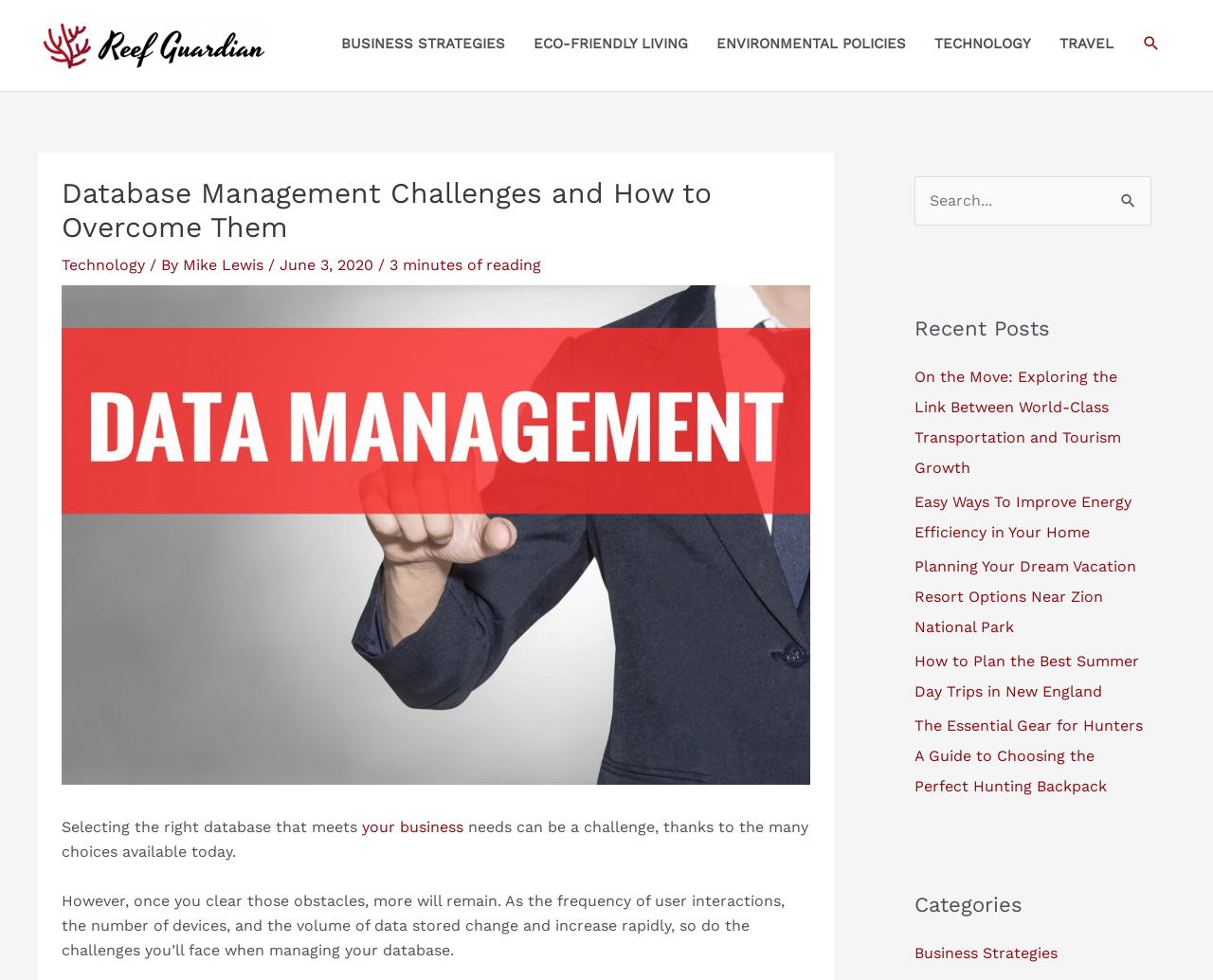Please identify the bounding box coordinates of the clickable area that will allow you to execute the instruction: "View recent posts".

[0.754, 0.322, 0.949, 0.348]